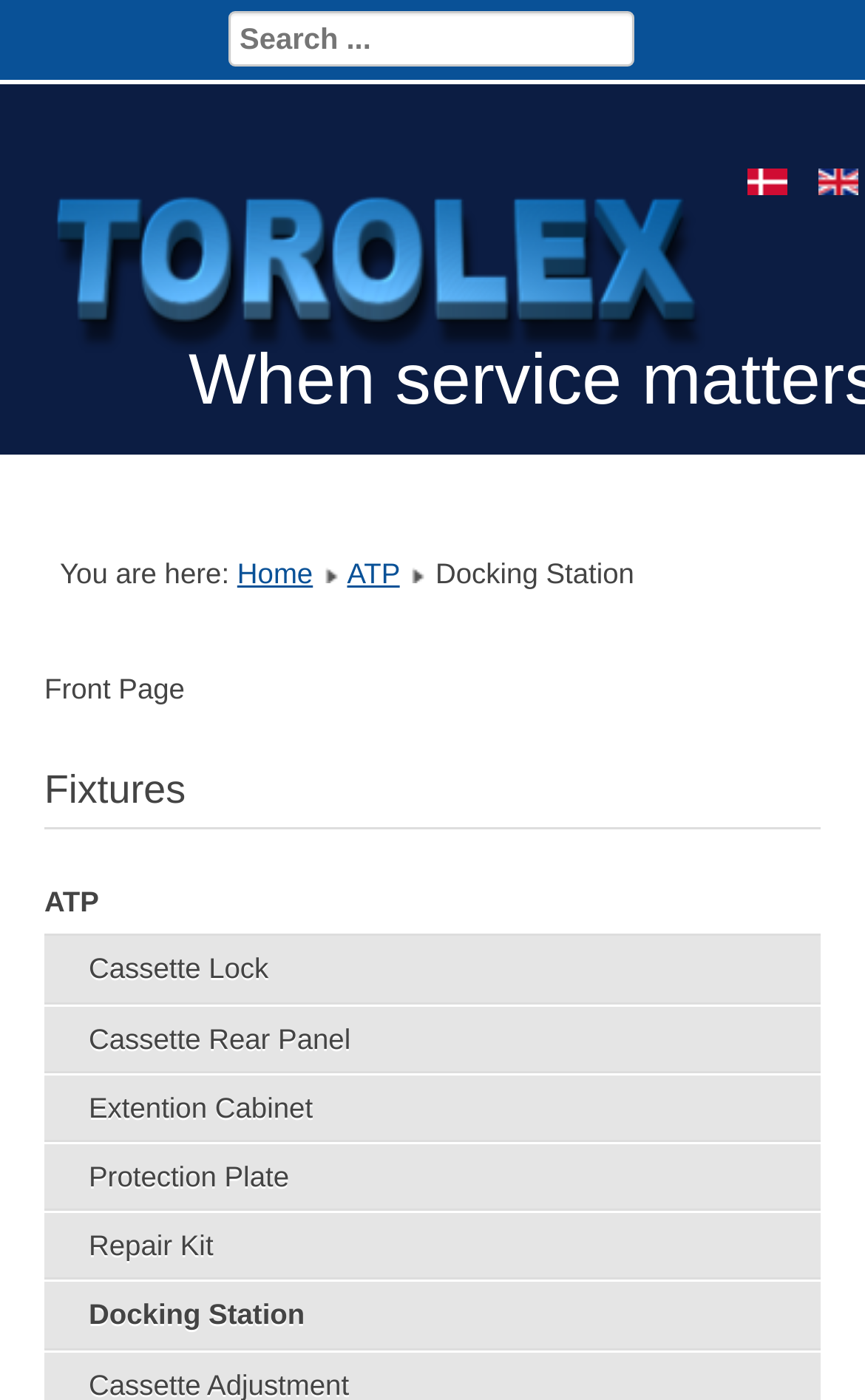Identify the bounding box coordinates necessary to click and complete the given instruction: "Explore Docking Station fixtures".

[0.051, 0.916, 0.949, 0.964]